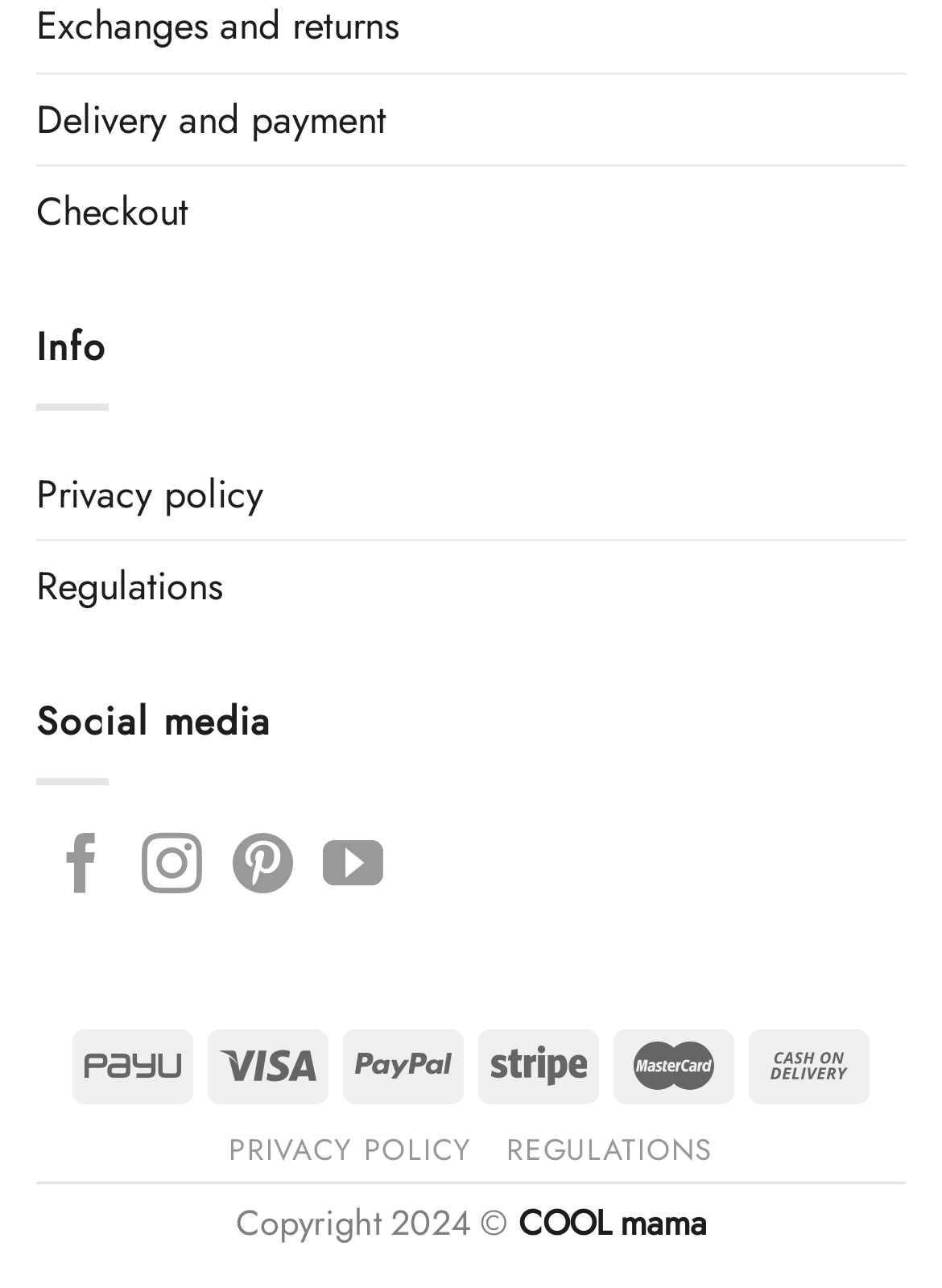Using details from the image, please answer the following question comprehensively:
What is the last item in the footer section?

I looked at the bottom of the webpage and found the last item in the footer section, which is a link labeled 'COOL mama'.